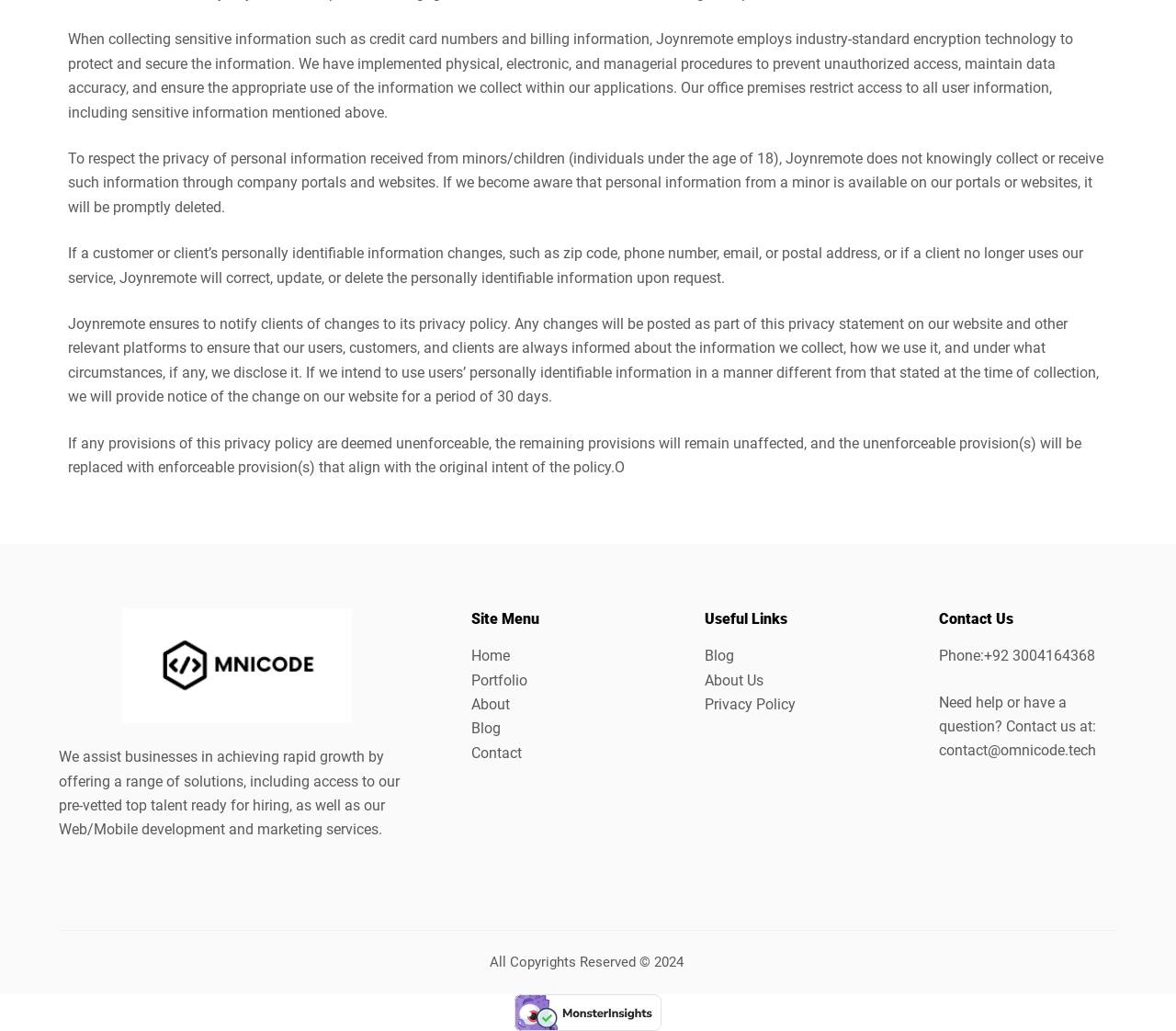Pinpoint the bounding box coordinates of the element you need to click to execute the following instruction: "Click on Home". The bounding box should be represented by four float numbers between 0 and 1, in the format [left, top, right, bottom].

[0.401, 0.628, 0.433, 0.644]